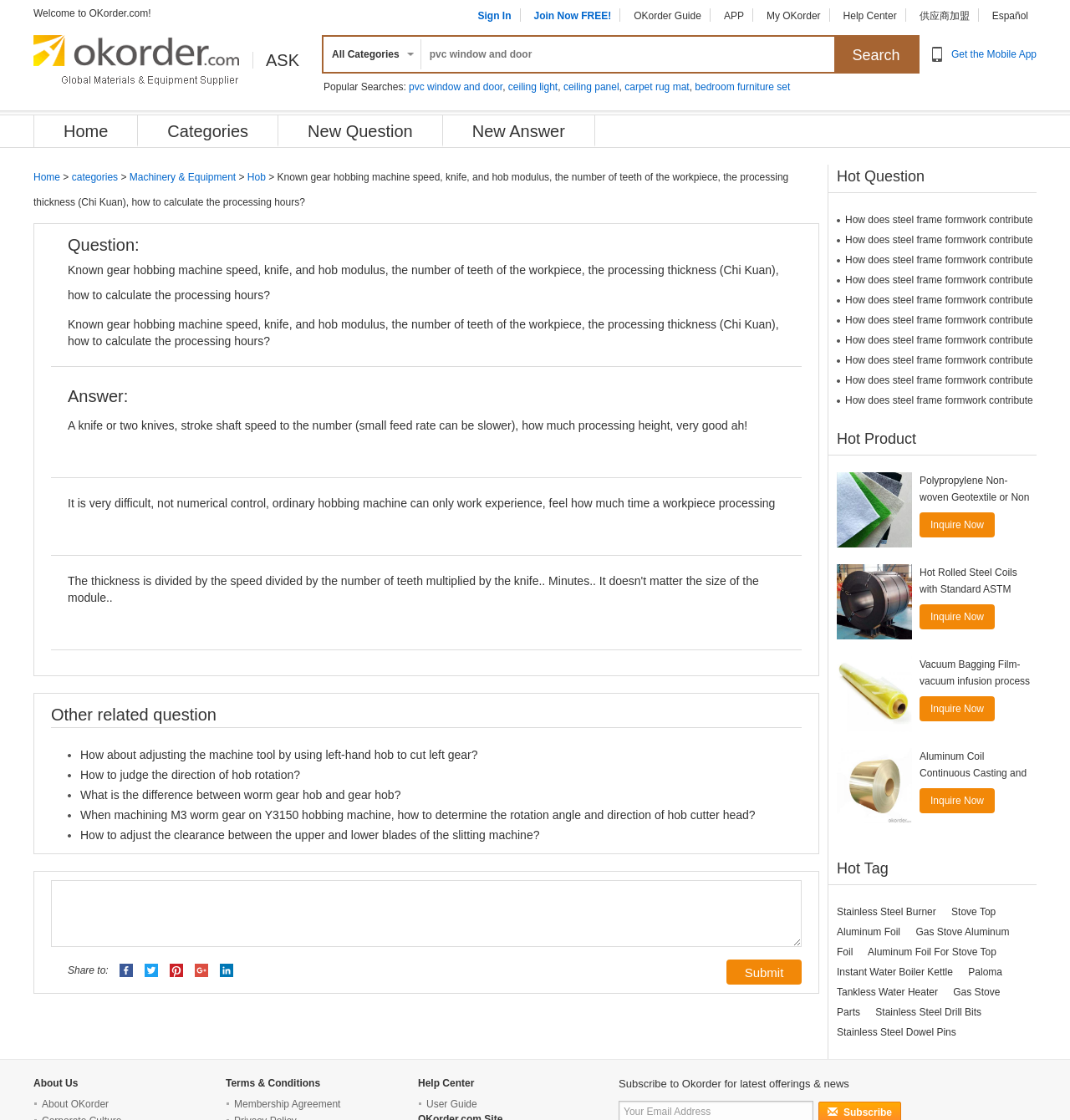What is the category of the question being asked?
Give a one-word or short-phrase answer derived from the screenshot.

Machinery & Equipment